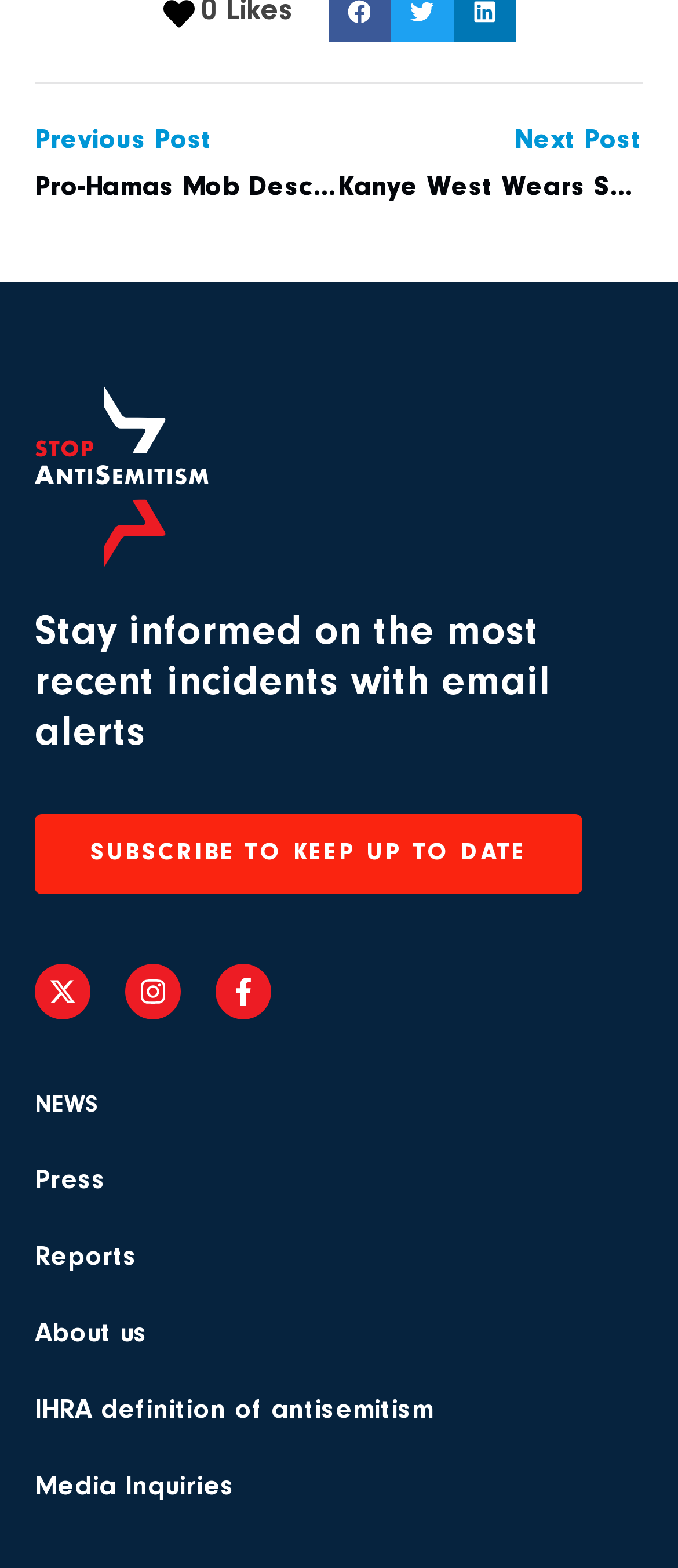How many navigation links are there?
Using the image, give a concise answer in the form of a single word or short phrase.

2